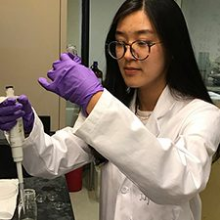Describe the image thoroughly, including all noticeable details.

In a laboratory setting, a Ph.D. student, Jiayi Deng, is seen meticulously preparing a bacterial suspension at the University of Pennsylvania’s Department of Chemical and Biomolecular Engineering. Wearing a white lab coat and protective gloves, she is focused on her task, utilizing a pipette to handle the suspension. This work is part of her investigation into how marine microbes interact in oil-contaminated environments, contributing to research on biodegradation and microbial activity at oil-water interfaces.